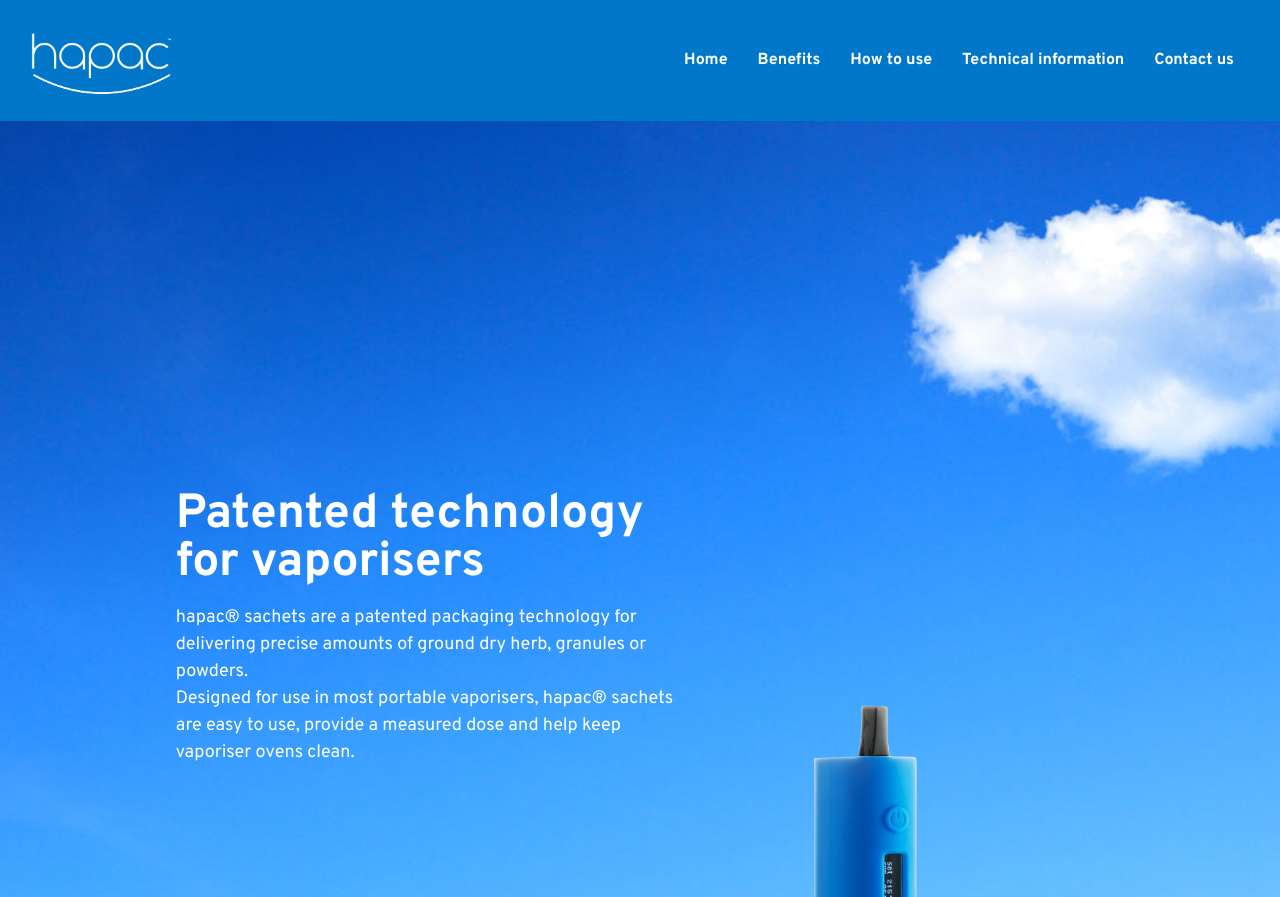Create a full and detailed caption for the entire webpage.

The webpage is about patented technology for vaporisers, specifically hapac®, which offers pre-ground natural dry herbs in small, ready-to-use packs designed for portable inhalers. 

At the top left of the page, there is a logo and a link to the hapac® website. 

The main navigation menu is located at the top center of the page, consisting of five links: Home, Benefits, How to use, Technical information, and Contact us, arranged from left to right. 

Below the navigation menu, there is a heading that reads "Patented technology for vaporisers" at the top left of the content area. 

Underneath the heading, there are two paragraphs of text. The first paragraph explains that hapac® sachets are a patented packaging technology for delivering precise amounts of ground dry herb, granules, or powders. The second paragraph describes the benefits of using hapac® sachets, including ease of use, measured dosing, and keeping vaporiser ovens clean.